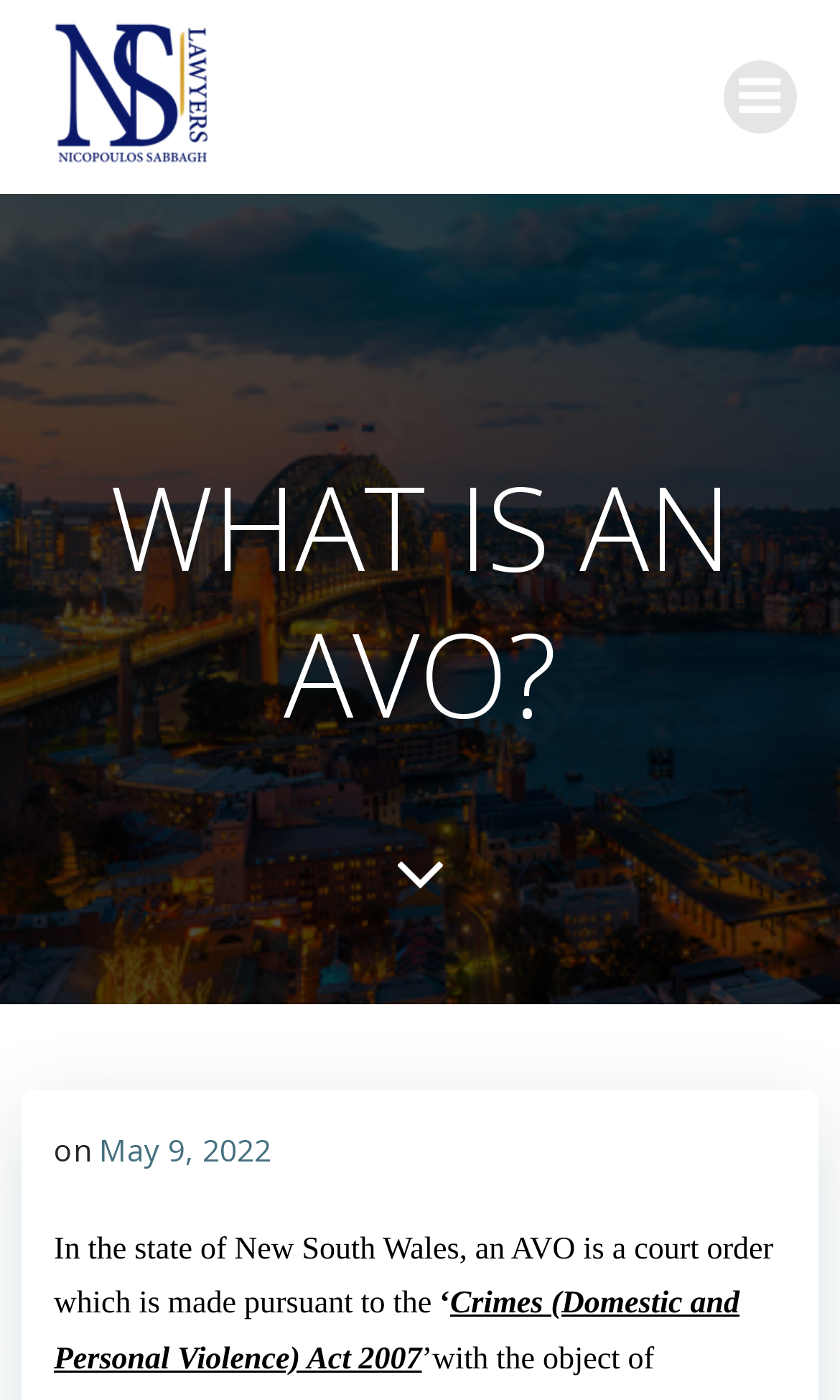Respond to the question below with a single word or phrase:
What is the purpose of an AVO?

To protect